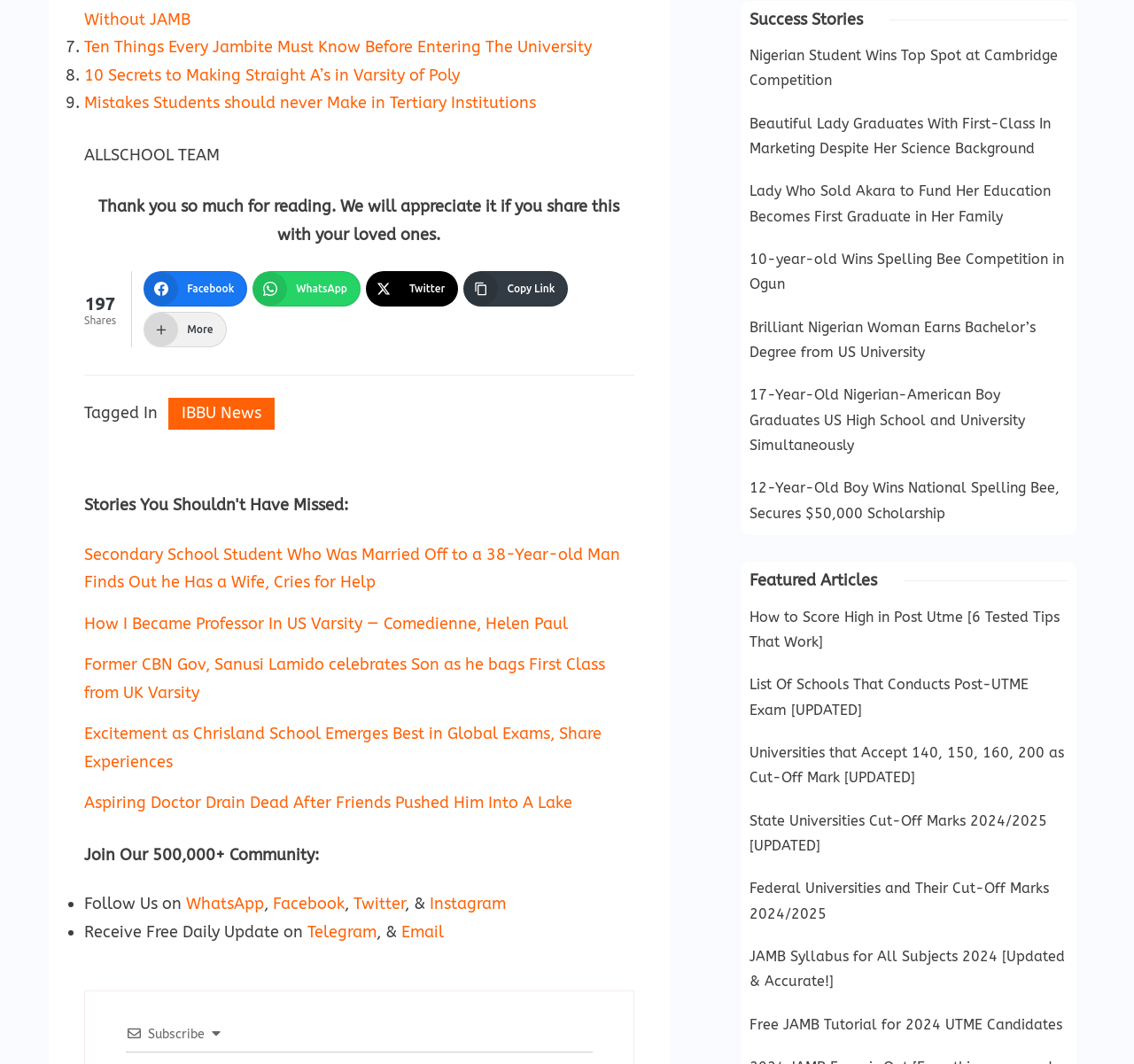What is the topic of the article 'How to Score High in Post Utme [6 Tested Tips That Work]'?
Craft a detailed and extensive response to the question.

The article 'How to Score High in Post Utme [6 Tested Tips That Work]' appears to be a guide for students taking the Post Utme exam, providing six tested tips to help them score high on the exam.